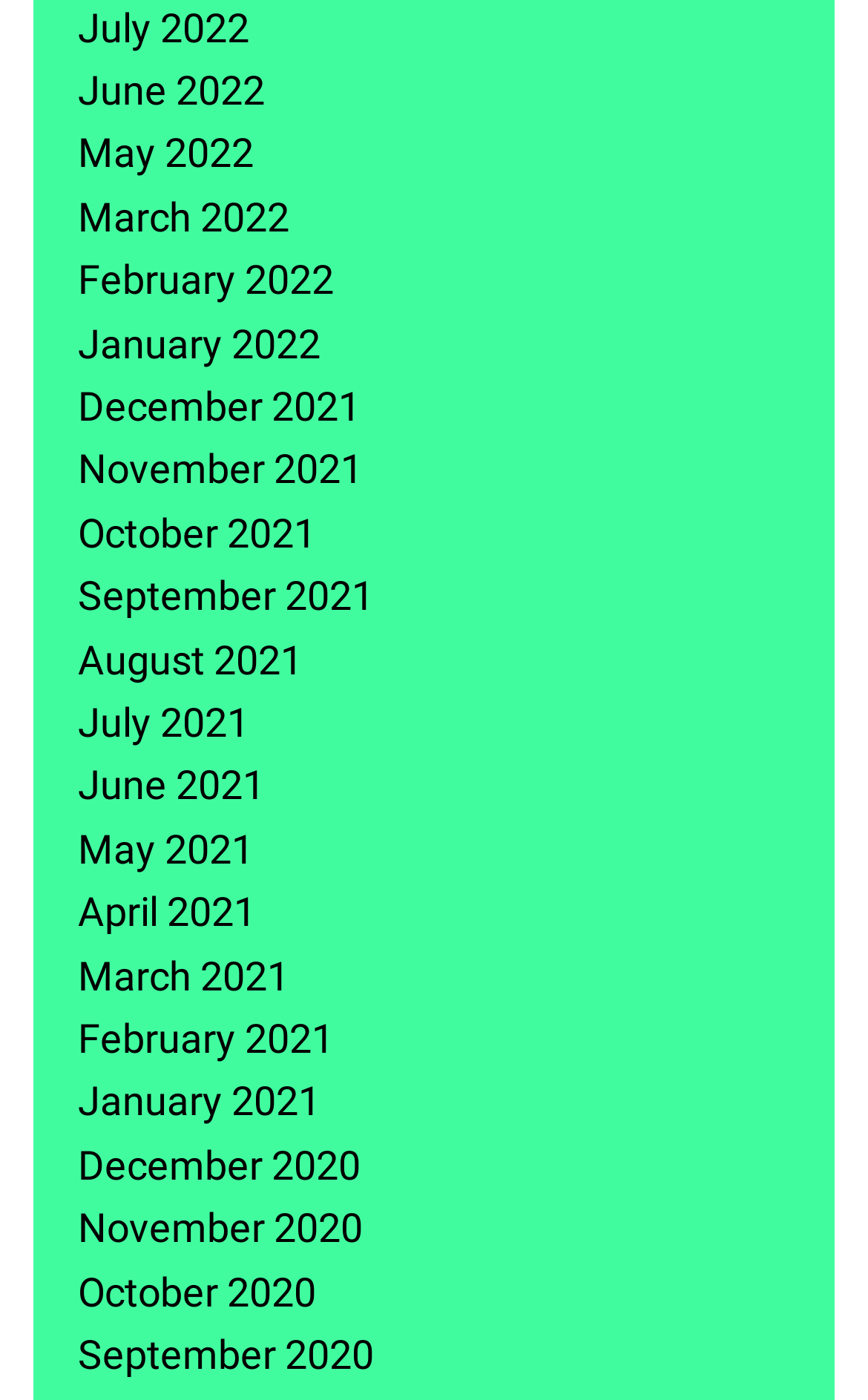Using the webpage screenshot, locate the HTML element that fits the following description and provide its bounding box: "November 2020".

[0.09, 0.86, 0.418, 0.894]